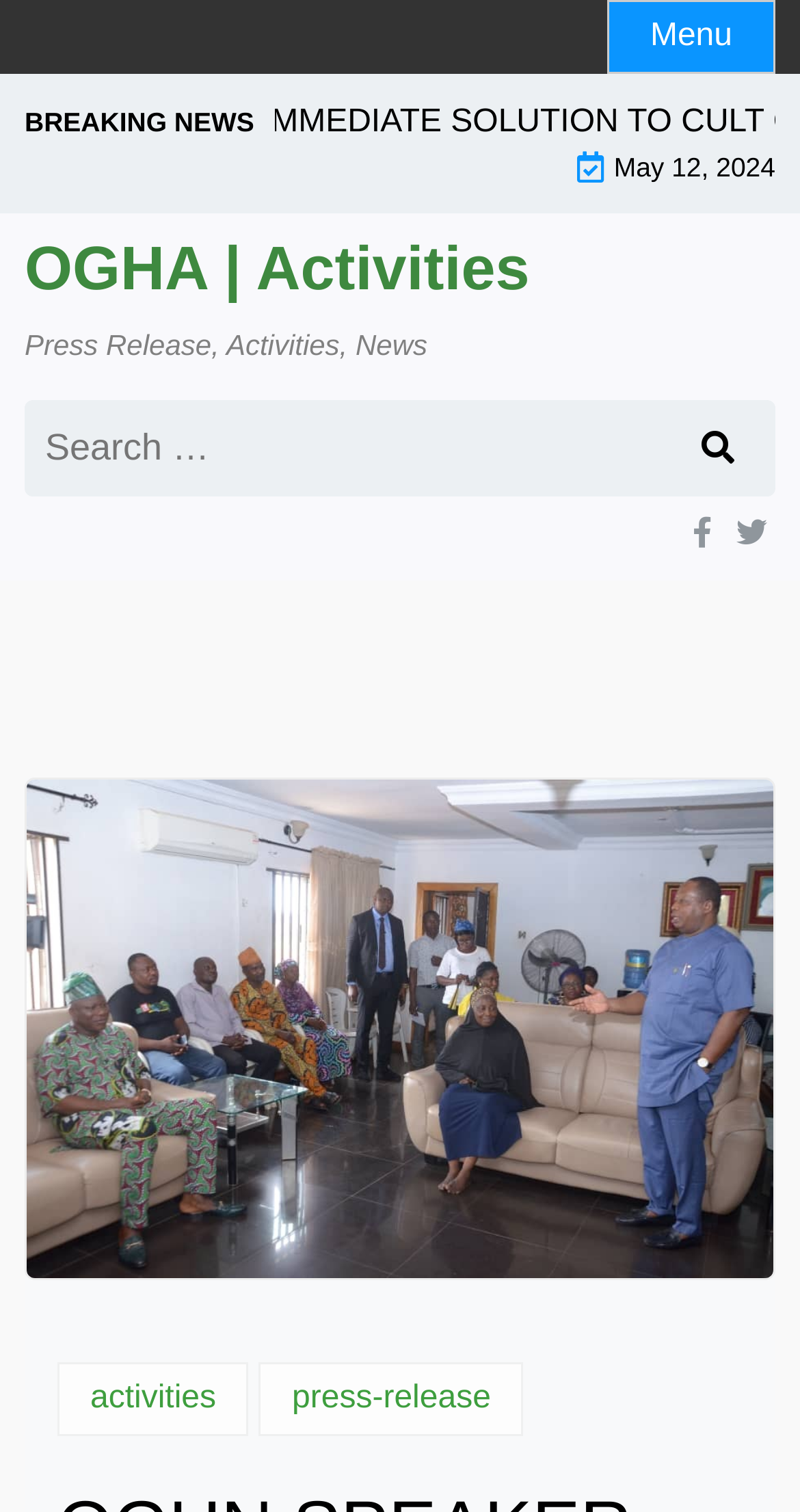Please extract the webpage's main title and generate its text content.

OGHA | Activities